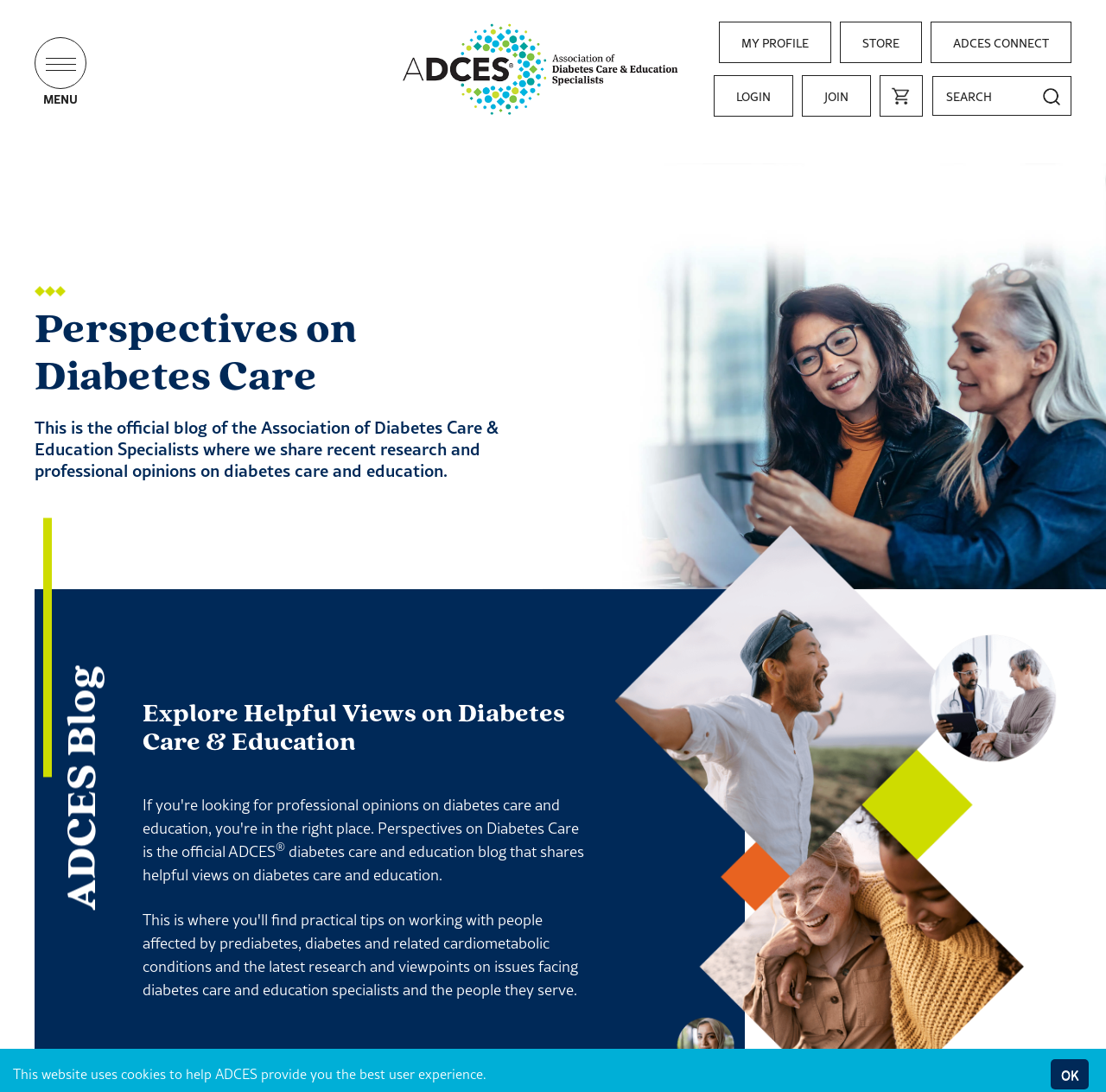Create a detailed summary of the webpage's content and design.

The webpage appears to be the official blog of the Association of Diabetes Care & Education Specialists. At the top, there is a navigation menu with a "Show Navigation Menu" button, followed by a series of links, including "ADCES logo", "MY PROFILE", "STORE", "ADCES CONNECT", "LOGIN", "JOIN", and an empty link. 

To the right of the navigation menu, there is a search bar with a "Search" label, a text box, and a "submit search" button accompanied by a search icon. 

Below the navigation menu, there is a hero section with a large background image. Within this section, there is a heading "Perspectives on Diabetes Care" and a paragraph of text describing the blog's purpose. 

Further down the page, there is a heading "Explore Helpful Views on Diabetes Care & Education" and a brief description of the blog's content. 

At the very bottom of the page, there is a notification about the website using cookies, accompanied by an "OK" button.